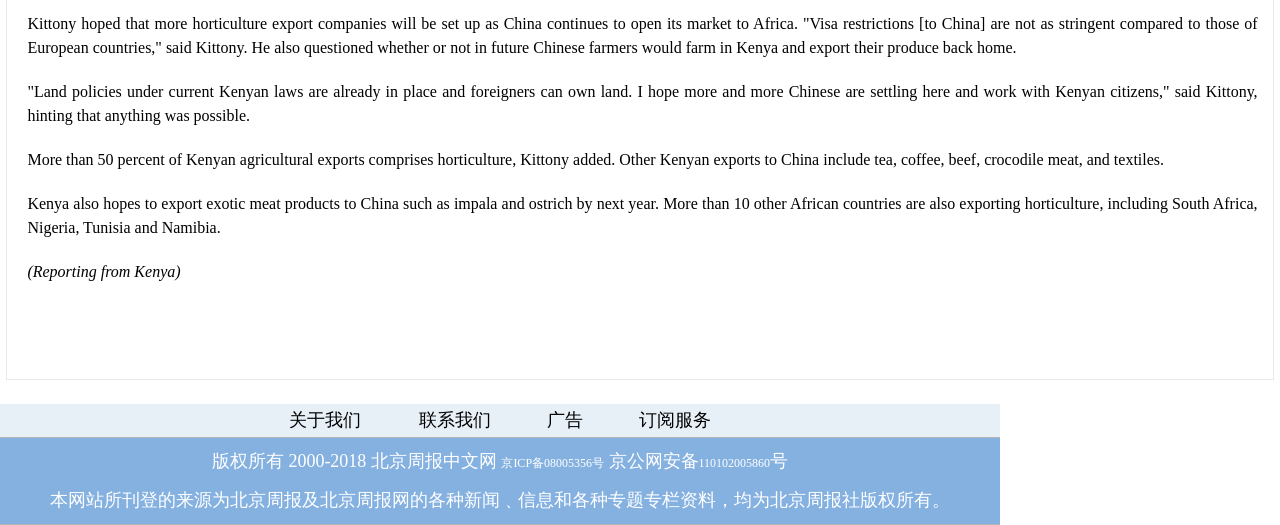Using details from the image, please answer the following question comprehensively:
Who is the person quoted in the article?

The static text elements [215] and [216] contain quotes from a person named Kittony, who is discussing the trade relationship between Kenya and China.